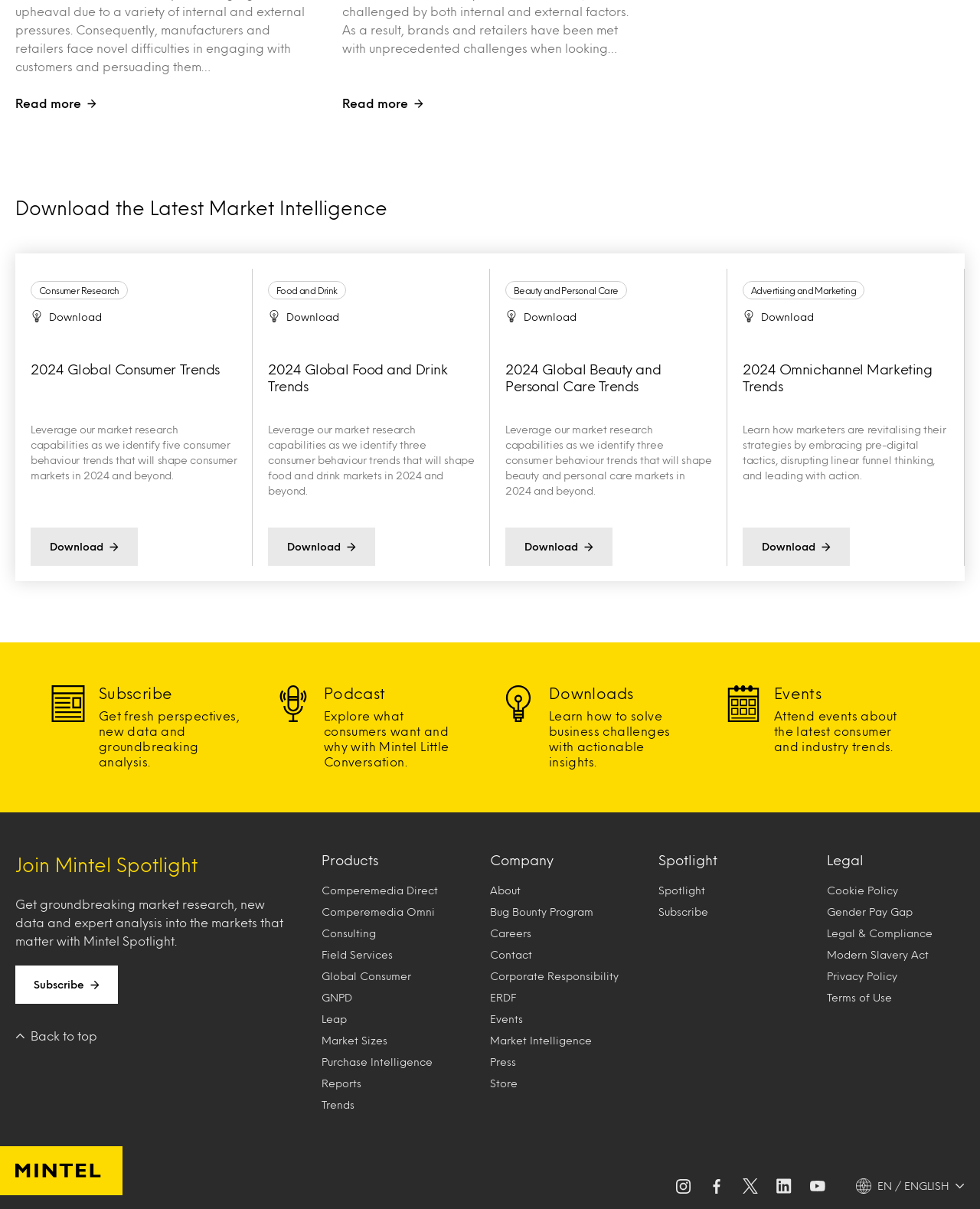Select the bounding box coordinates of the element I need to click to carry out the following instruction: "Download the Latest Market Intelligence".

[0.0, 0.159, 1.0, 0.209]